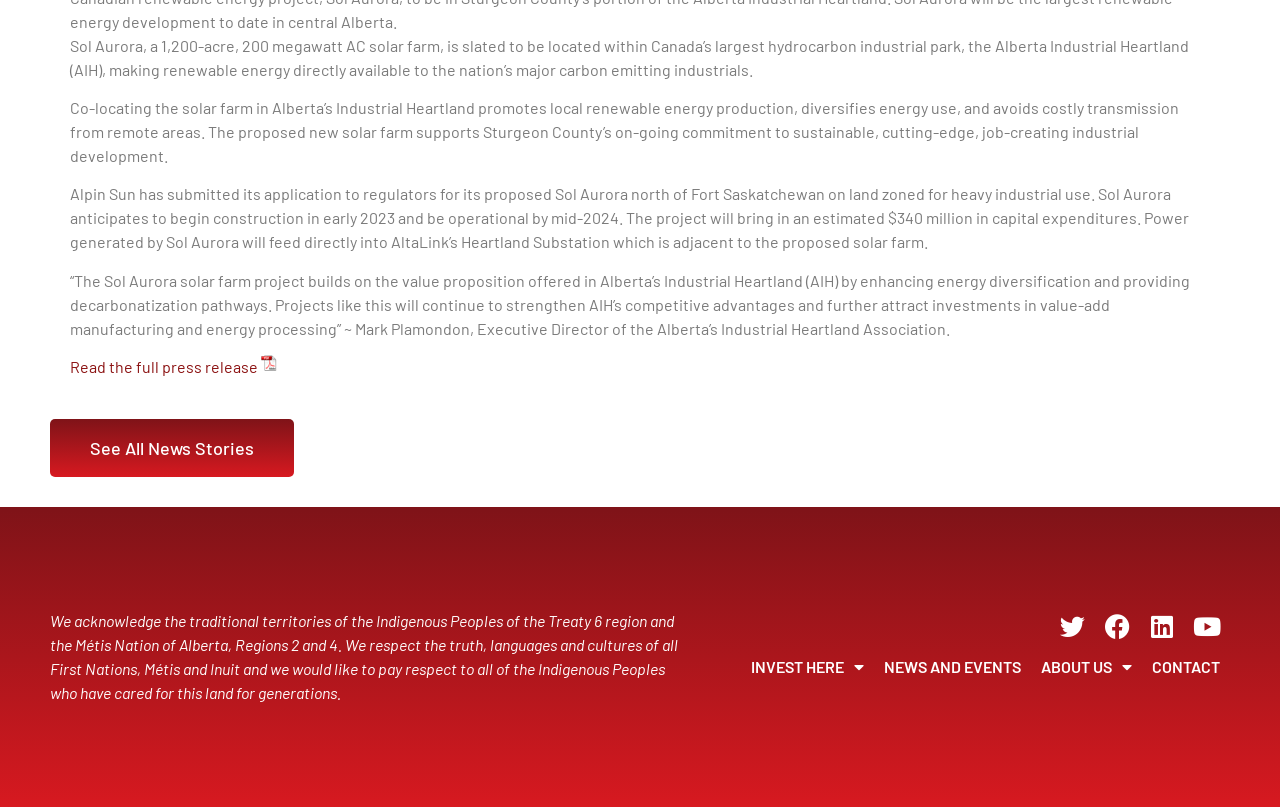Can you find the bounding box coordinates for the UI element given this description: "About Us"? Provide the coordinates as four float numbers between 0 and 1: [left, top, right, bottom].

[0.805, 0.798, 0.892, 0.855]